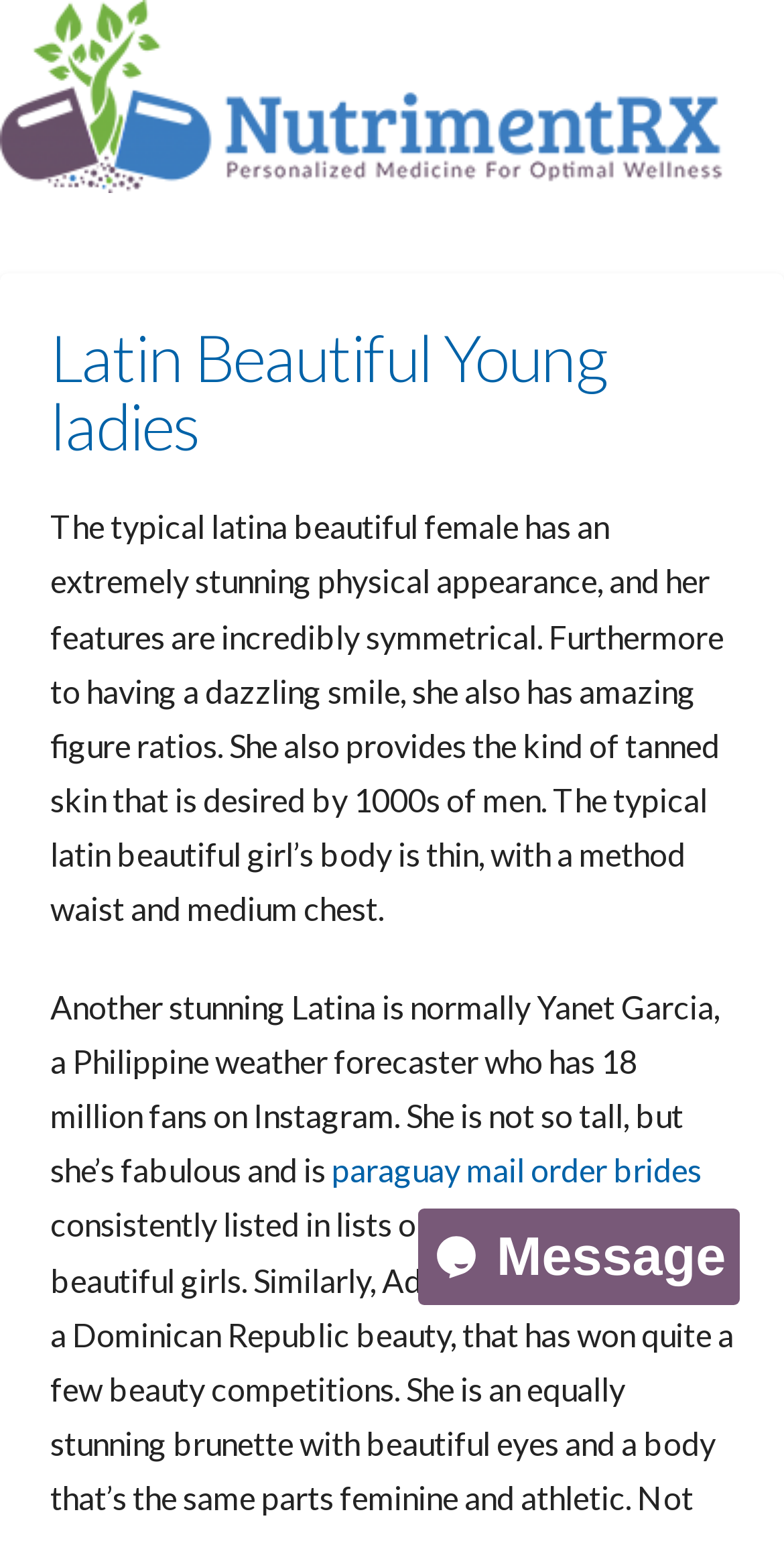Locate the bounding box of the UI element with the following description: "alt="Image"".

[0.0, 0.0, 0.923, 0.125]